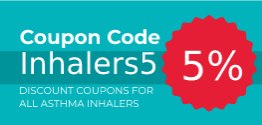What is the discount percentage offered?
Using the image, answer in one word or phrase.

5%